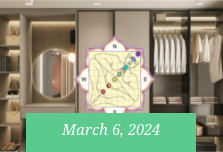Using the image as a reference, answer the following question in as much detail as possible:
What is the aesthetic of the clothing organization?

The caption describes the backdrop of the image, which showcases elegantly organized clothing, lending to a modern and serene aesthetic, creating a harmonious blend of functionality and design.